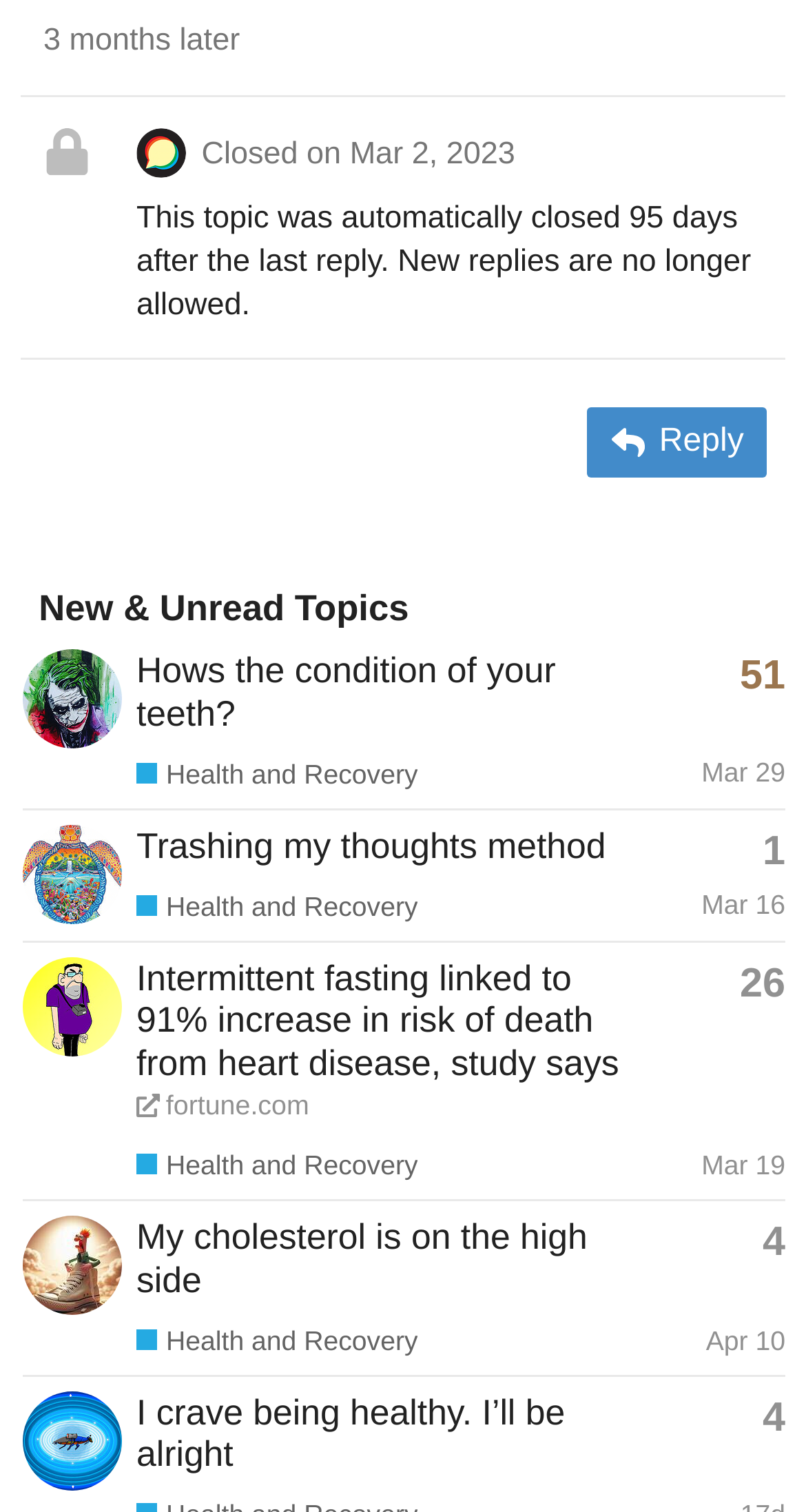Using the webpage screenshot and the element description Health and Recovery, determine the bounding box coordinates. Specify the coordinates in the format (top-left x, top-left y, bottom-right x, bottom-right y) with values ranging from 0 to 1.

[0.169, 0.876, 0.518, 0.898]